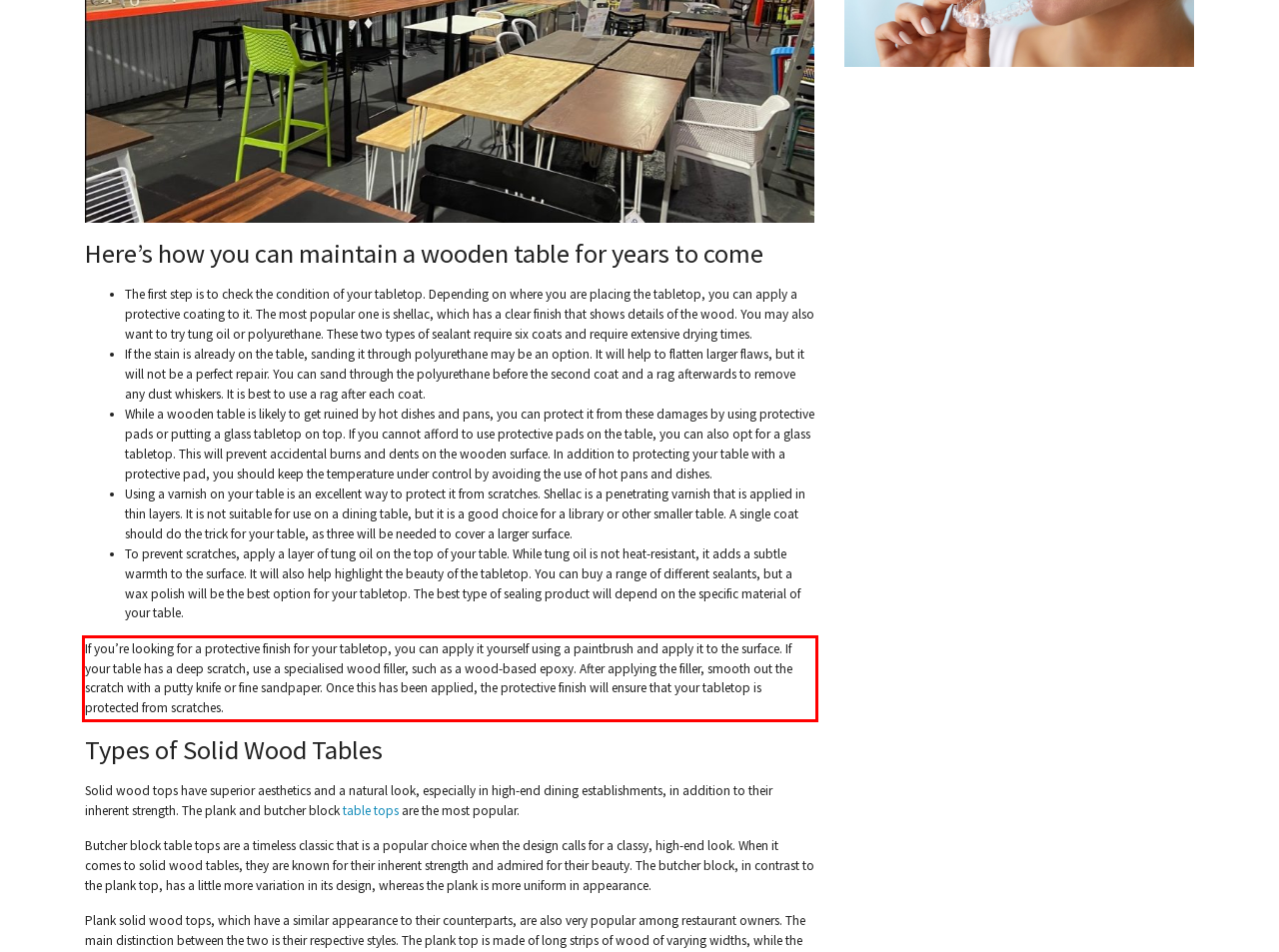You have a screenshot of a webpage, and there is a red bounding box around a UI element. Utilize OCR to extract the text within this red bounding box.

If you’re looking for a protective finish for your tabletop, you can apply it yourself using a paintbrush and apply it to the surface. If your table has a deep scratch, use a specialised wood filler, such as a wood-based epoxy. After applying the filler, smooth out the scratch with a putty knife or fine sandpaper. Once this has been applied, the protective finish will ensure that your tabletop is protected from scratches.